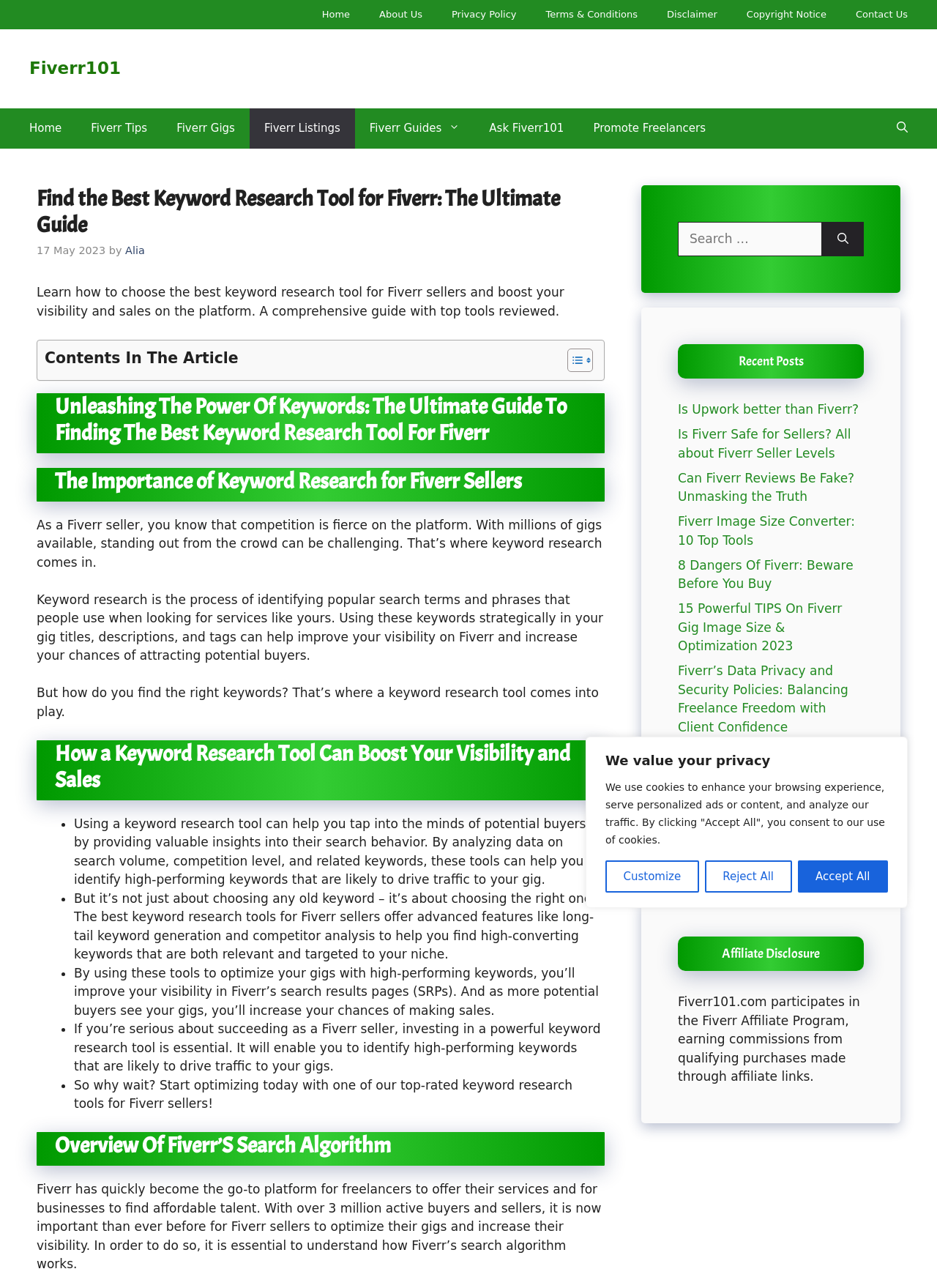Describe all the visual and textual components of the webpage comprehensively.

This webpage is a comprehensive guide for Fiverr sellers, focusing on how to choose the best keyword research tool to boost visibility and sales on the platform. The page is divided into several sections, with a clear hierarchy of headings and subheadings.

At the top of the page, there is a banner with a link to the site's homepage, followed by a navigation menu with links to various sections of the website, including Fiverr Tips, Fiverr Gigs, and Fiverr Guides.

Below the navigation menu, there is a heading that reads "Find the Best Keyword Research Tool for Fiverr: The Ultimate Guide" and a subheading that summarizes the content of the page. The main content of the page is divided into sections, each with its own heading and subheadings.

The first section explains the importance of keyword research for Fiverr sellers, followed by a section that discusses how a keyword research tool can boost visibility and sales. The page then provides an overview of Fiverr's search algorithm and its importance for sellers.

Throughout the page, there are several lists with bullet points, highlighting the benefits of using a keyword research tool and how it can help sellers optimize their gigs. The page also includes several links to other relevant articles and guides, such as "Is Upwork better than Fiverr?" and "Can Fiverr Reviews Be Fake?"

On the right-hand side of the page, there are three complementary sections. The first section has a search box, allowing users to search for specific topics. The second section displays recent posts, with links to other articles on the website. The third section has an affiliate disclosure, explaining that the website participates in the Fiverr Affiliate Program.

Overall, the webpage is well-structured and easy to navigate, with a clear focus on providing valuable information and resources to Fiverr sellers.